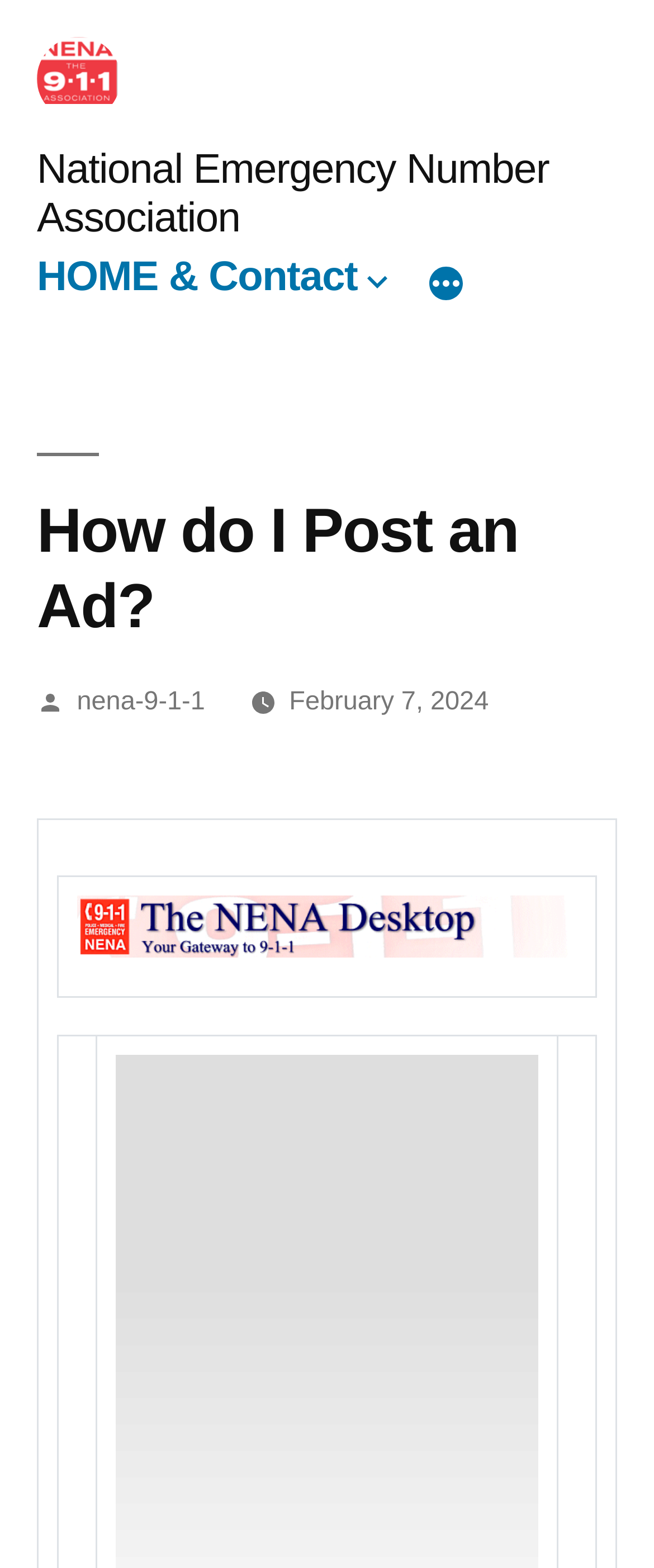Provide an in-depth caption for the elements present on the webpage.

The webpage is about posting a job opening on the National Emergency Number Association (NENA) website. At the top left corner, there is a link to the NENA website, accompanied by a small image of the NENA logo. Below this, there is a larger link to the NENA website, spanning almost the entire width of the page.

A top menu navigation bar is located below the larger link, with options including "HOME & Contact" and a "More" button that expands to reveal additional options. 

The main content of the page is headed by a title "How do I Post an Ad?" and includes a subheading "Posted by" followed by a link to "nena-9-1-1" and a date "February 7, 2024". 

Below the main content header, there is a table with a single row and column, containing an image. The image is positioned roughly in the middle of the page, with some space above and below it.